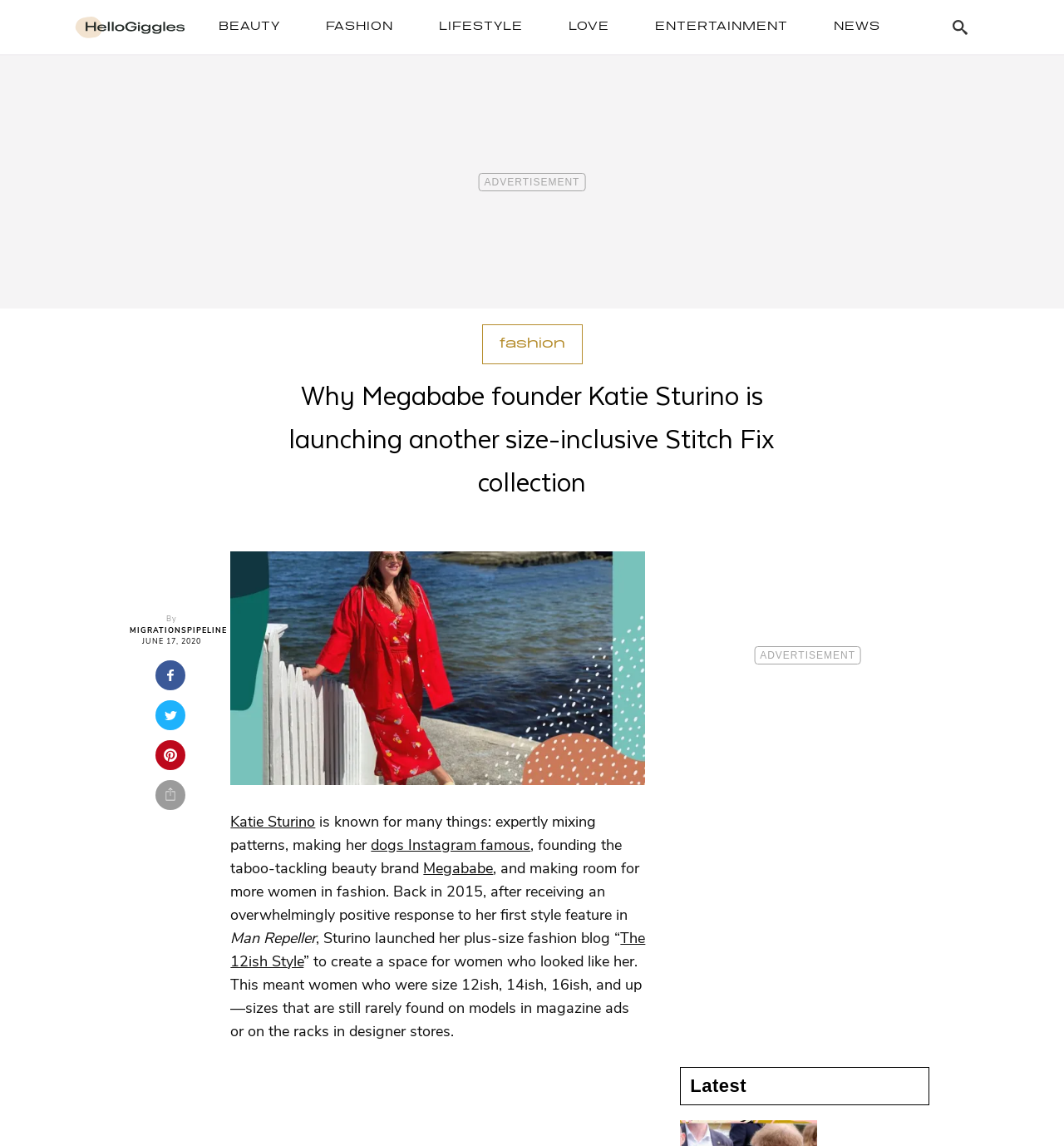What is the name of the fashion influencer?
Provide a comprehensive and detailed answer to the question.

I found the answer by looking at the text content of the webpage, specifically the heading 'Why Megababe founder Katie Sturino is launching another size-inclusive Stitch Fix collection' which mentions the name of the fashion influencer.